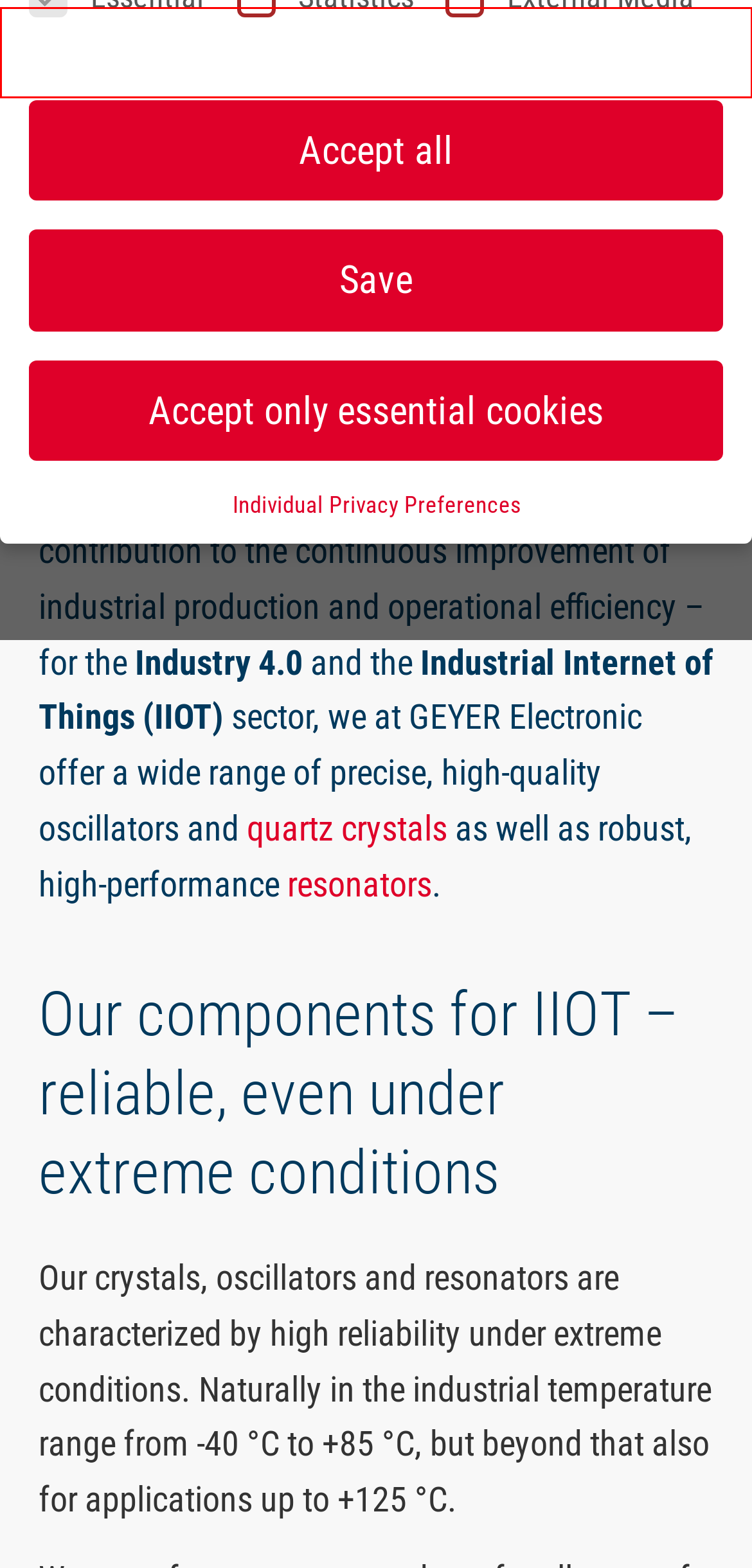Look at the screenshot of a webpage with a red bounding box and select the webpage description that best corresponds to the new page after clicking the element in the red box. Here are the options:
A. Quartz Crystals | GEYER Electronic
B. Resonators | GEYER Electronic
C. Contact | GEYER Electronic
D. Privacy policy | GEYER Electronic
E. News | GEYER Electronic
F. Home | GEYER Electronic
G. GEYER Web Shop
H. Impressum | GEYER Electronic

E